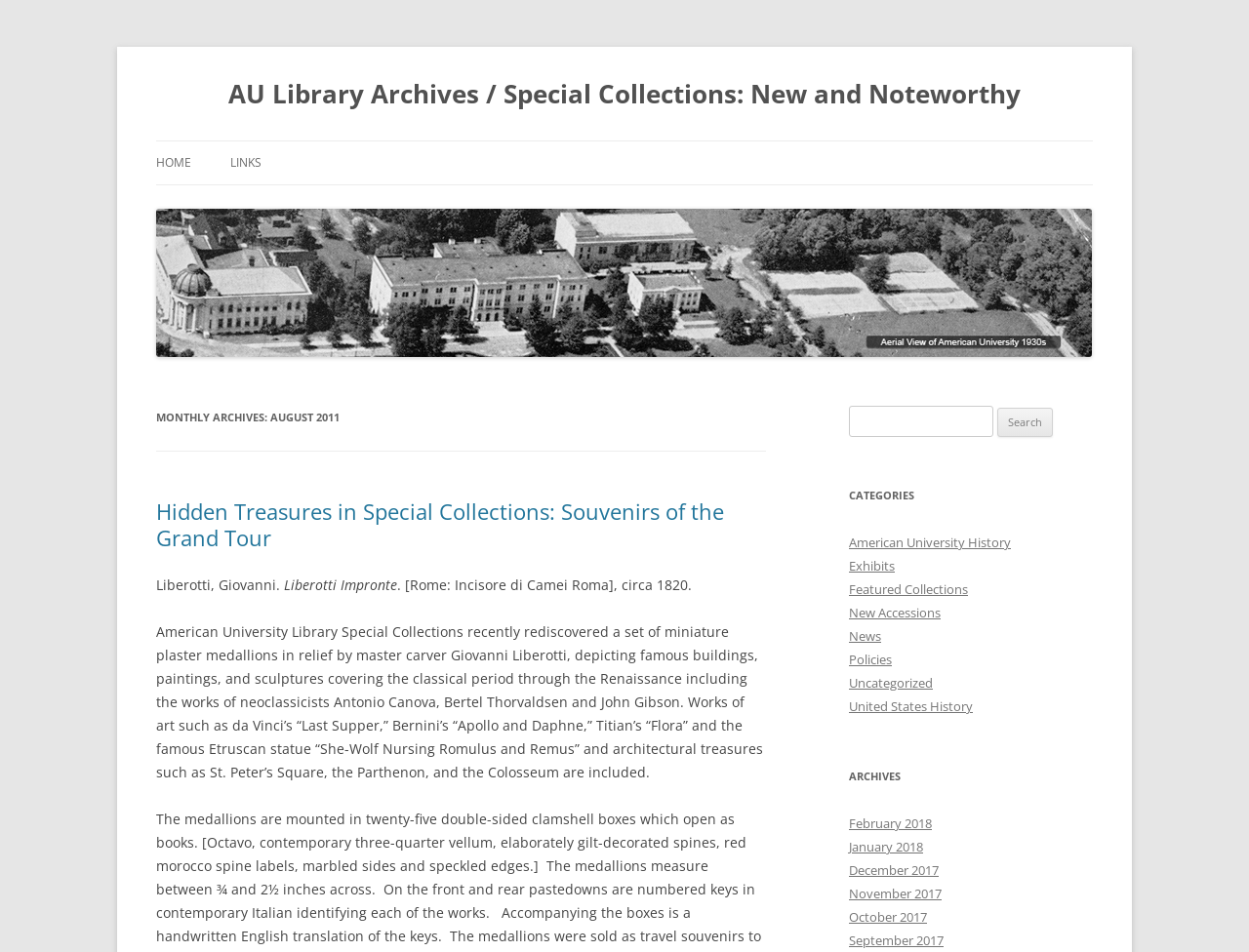Determine the bounding box coordinates for the region that must be clicked to execute the following instruction: "View archives for August 2011".

[0.125, 0.427, 0.613, 0.451]